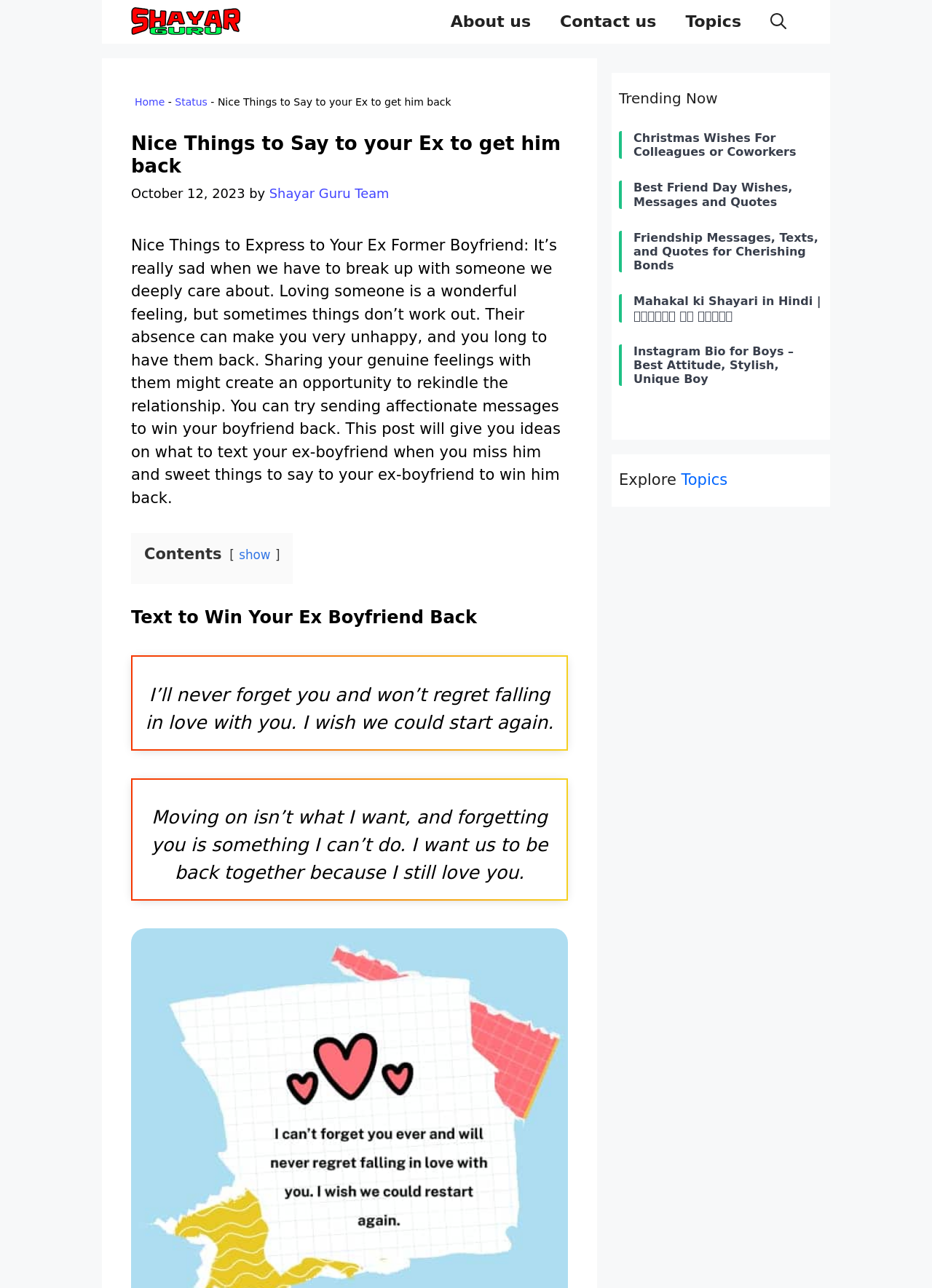Bounding box coordinates are to be given in the format (top-left x, top-left y, bottom-right x, bottom-right y). All values must be floating point numbers between 0 and 1. Provide the bounding box coordinate for the UI element described as: show

[0.256, 0.425, 0.29, 0.436]